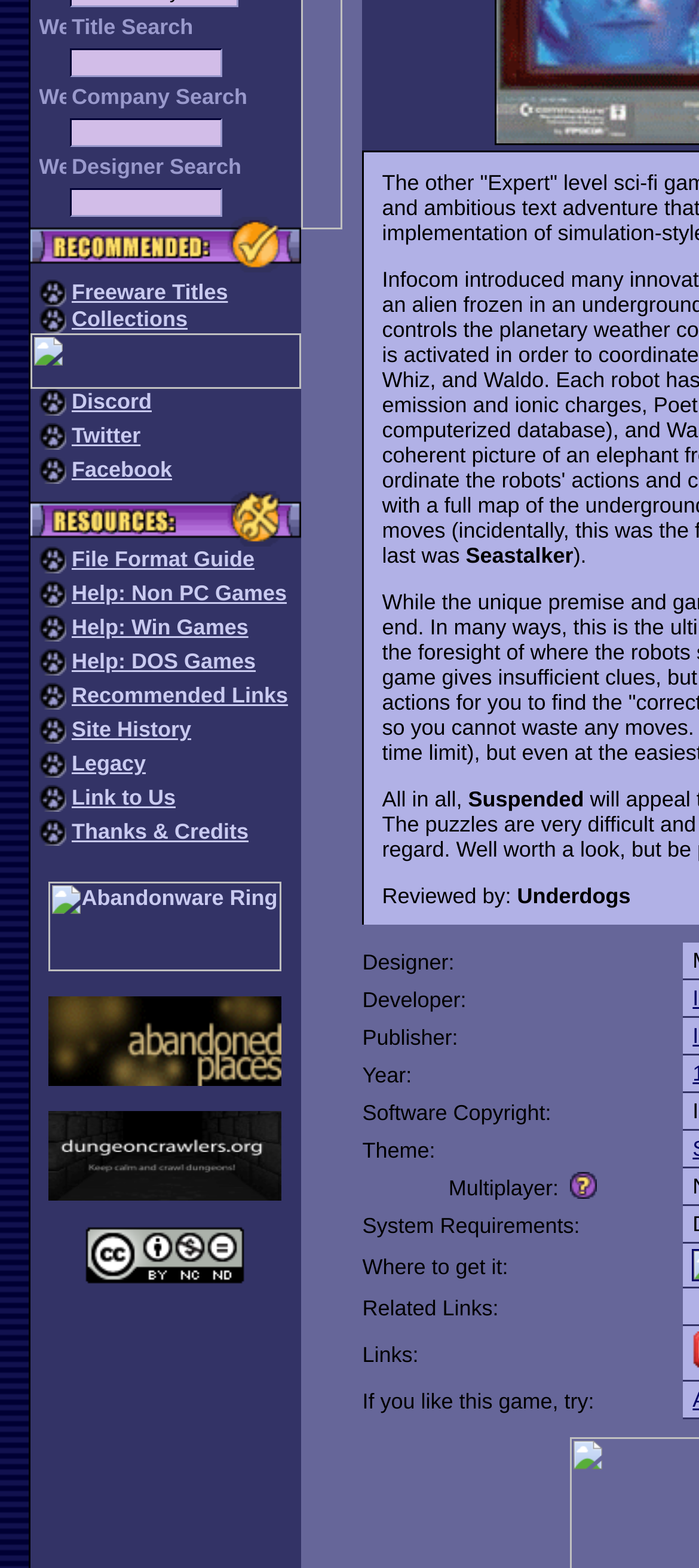Find the UI element described as: "Discord" and predict its bounding box coordinates. Ensure the coordinates are four float numbers between 0 and 1, [left, top, right, bottom].

[0.103, 0.248, 0.217, 0.264]